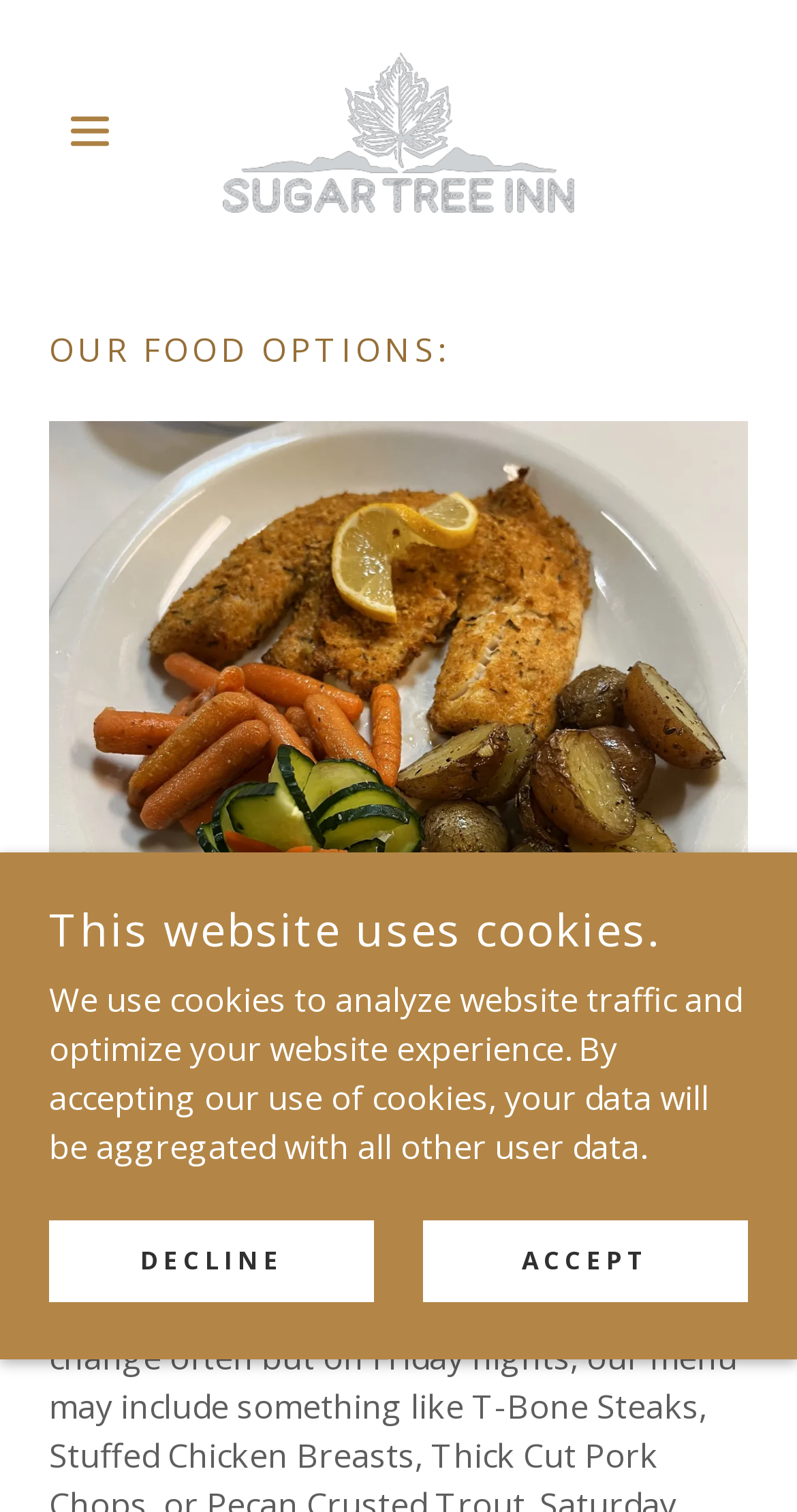Kindly respond to the following question with a single word or a brief phrase: 
What is the purpose of the cookies mentioned on this page?

Analyze website traffic